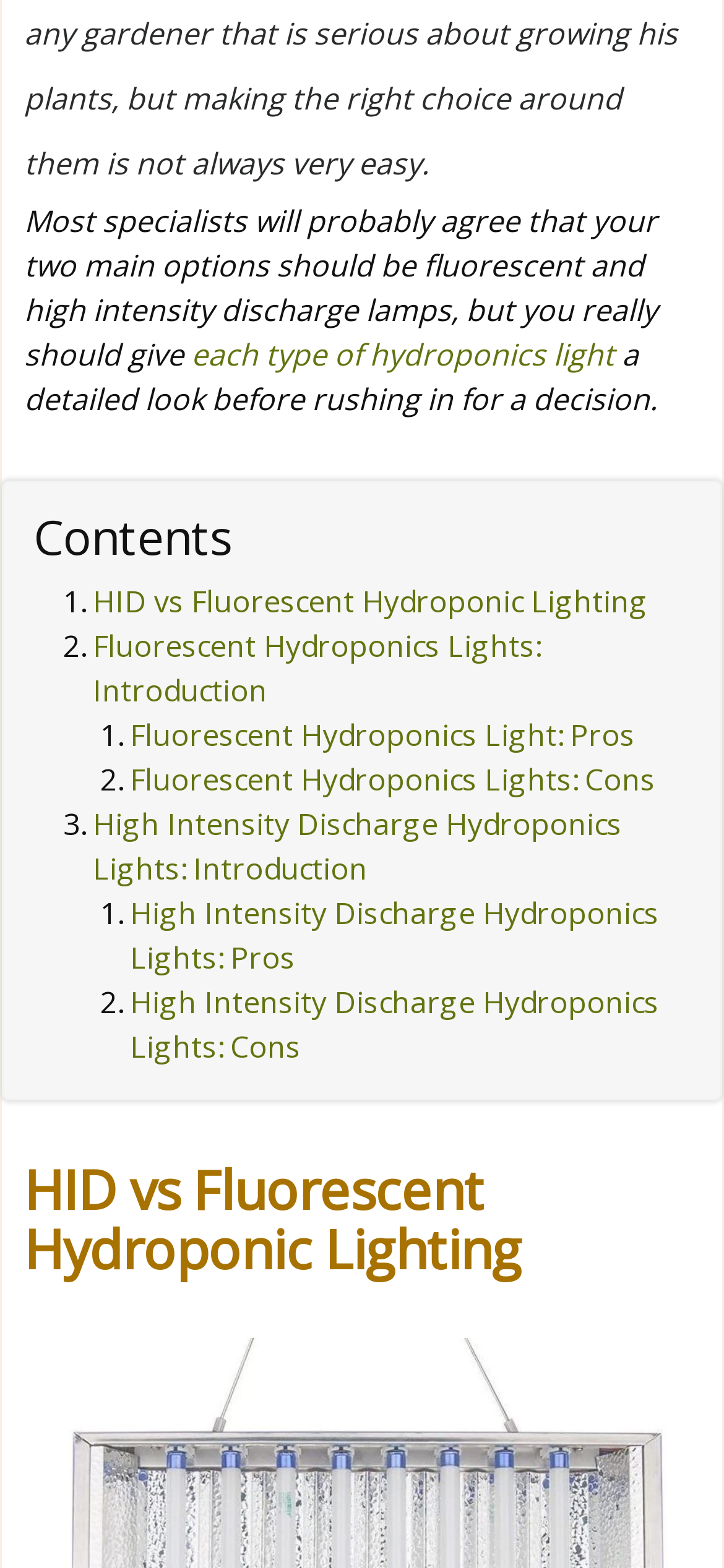Bounding box coordinates must be specified in the format (top-left x, top-left y, bottom-right x, bottom-right y). All values should be floating point numbers between 0 and 1. What are the bounding box coordinates of the UI element described as: each type of hydroponics light

[0.264, 0.213, 0.849, 0.239]